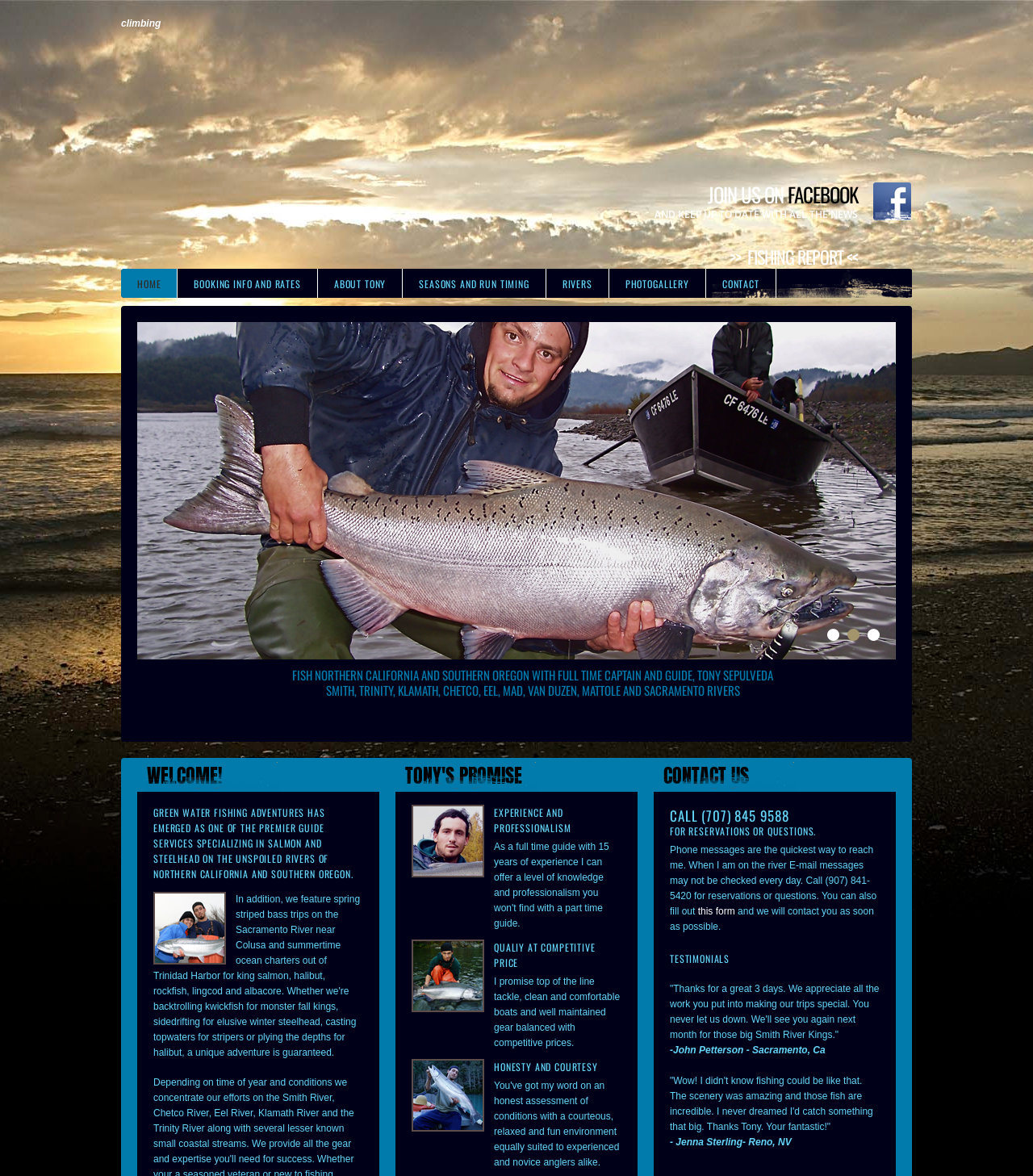Kindly determine the bounding box coordinates for the area that needs to be clicked to execute this instruction: "Contact Tony through the phone number".

[0.648, 0.687, 0.852, 0.7]